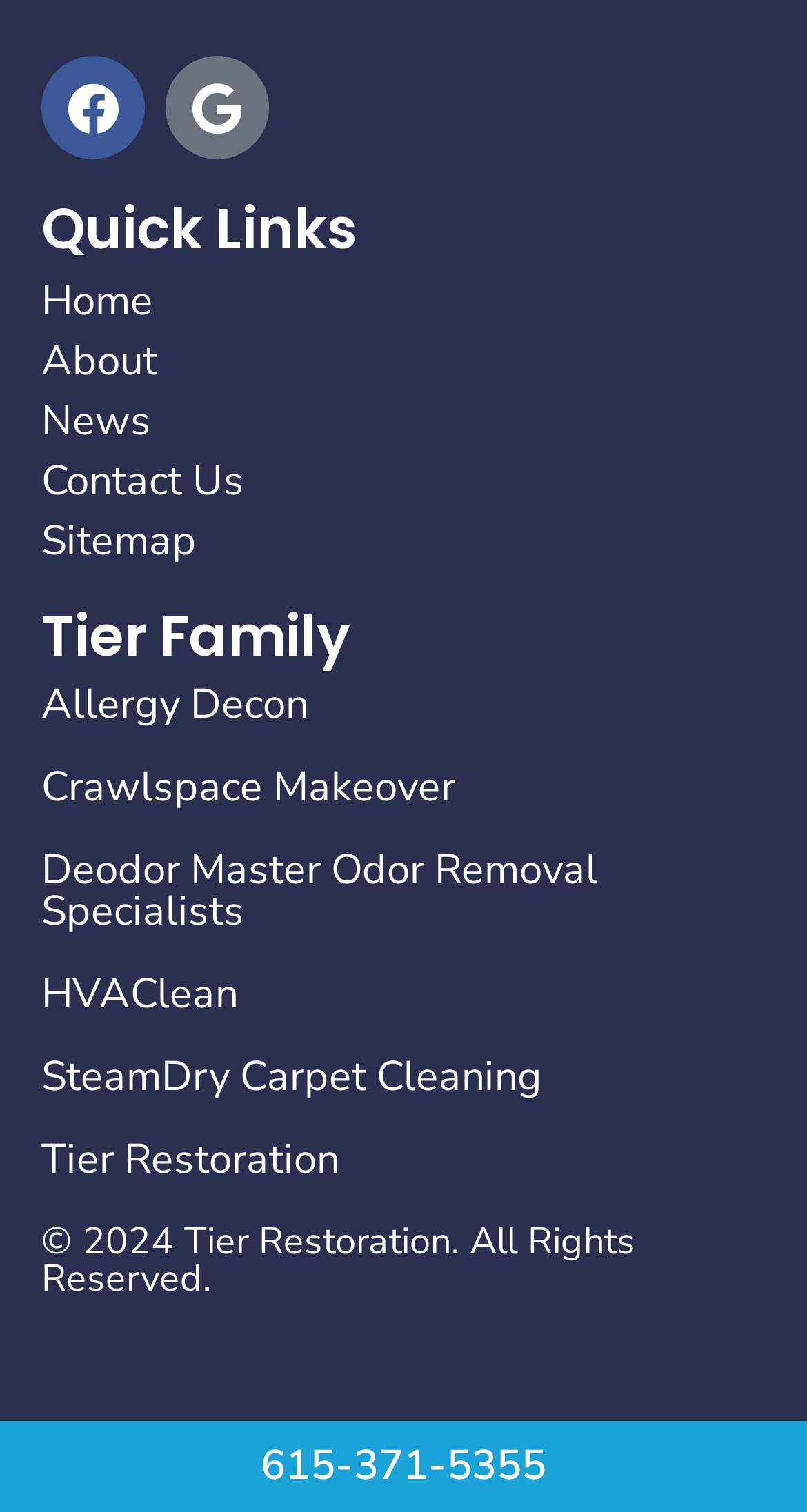How many main sections are there on the webpage?
Look at the image and answer the question using a single word or phrase.

3